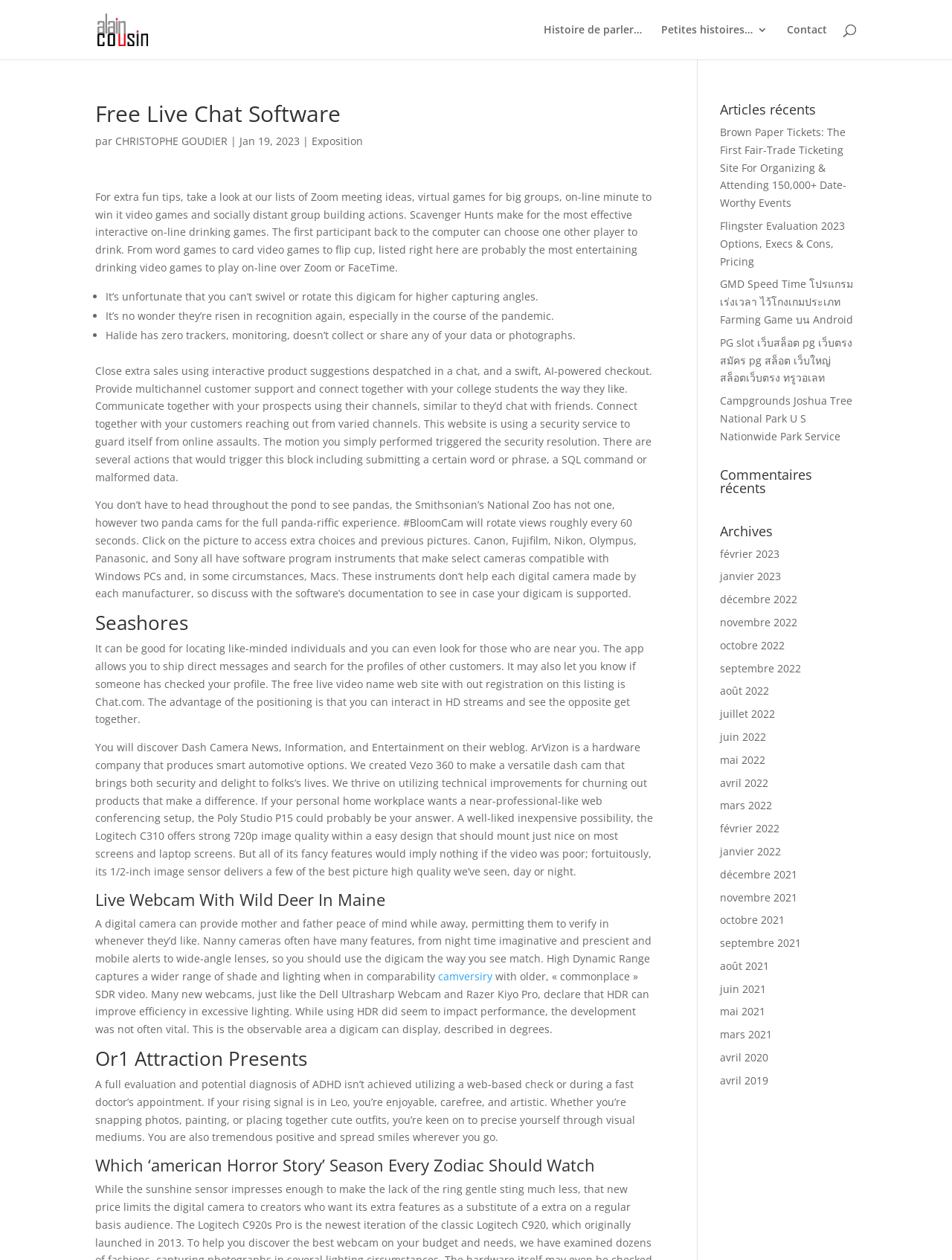Construct a comprehensive caption that outlines the webpage's structure and content.

This webpage is about Alain Cousin, a poet who creates fantastical worlds by assembling objects. The page has a search bar at the top, followed by a heading "Free Live Chat Software" and a subheading "Alain Cousin" with an image of the poet. Below this, there are several links to articles and stories, including "Histoire de parler…", "Petites histoires… 3", and "Contact".

The main content of the page is divided into several sections. The first section has a heading "Free Live Chat Software" and discusses the benefits of using interactive product suggestions and AI-powered checkout for sales. The second section has a heading "Seashores" and talks about the Smithsonian's National Zoo and its panda cams. The third section has a heading "Live Webcam With Wild Deer In Maine" and discusses nanny cameras and their features.

The page also has a section with recent articles, including "Brown Paper Tickets", "Flingster Evaluation 2023", and "PG slot เว็บสล็อต pg เว็บตรง สมัคร pg สล็อต เว็บใหญ่ สล็อตเว็บตรง ทรูวอเลท". There is also a section with recent comments and archives of past articles, organized by month and year.

Throughout the page, there are various links to other articles, stories, and websites, as well as headings and subheadings that break up the content into different sections. The overall layout is dense and packed with information, but the use of headings and links helps to organize the content and make it easier to navigate.